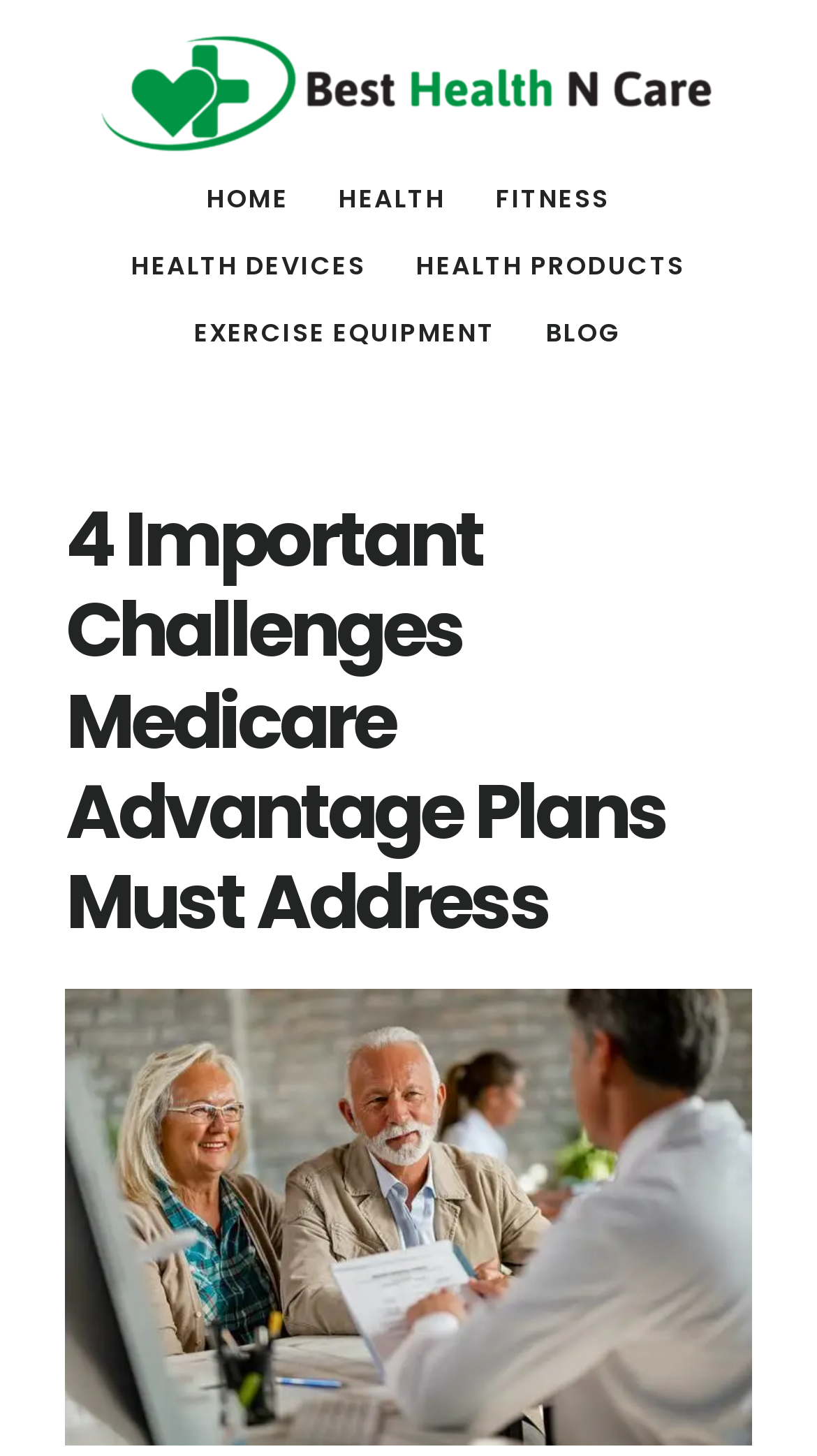Determine the bounding box coordinates for the HTML element described here: "Health Devices".

[0.135, 0.16, 0.474, 0.206]